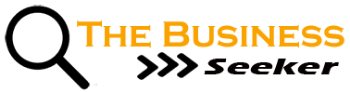What does the magnifying glass icon symbolize?
Please provide a detailed and thorough answer to the question.

The design of the logo incorporates a magnifying glass icon, which is a common symbol for search and exploration, implying that the platform is focused on helping users find and discover valuable business-related information and resources.